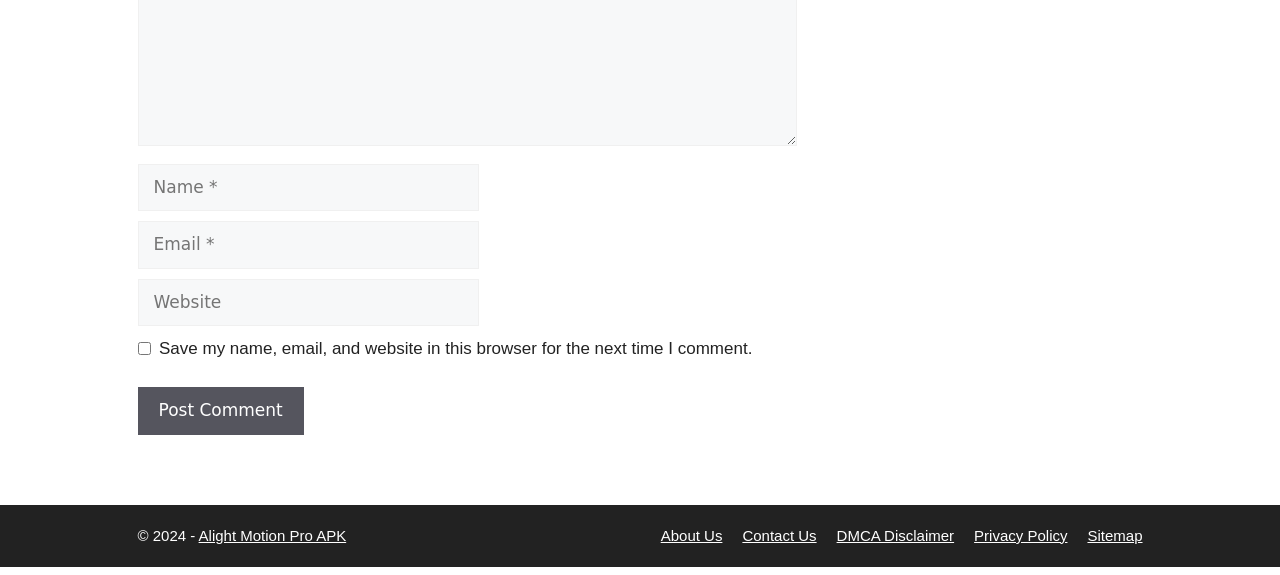Is the checkbox checked by default?
Using the visual information, respond with a single word or phrase.

No